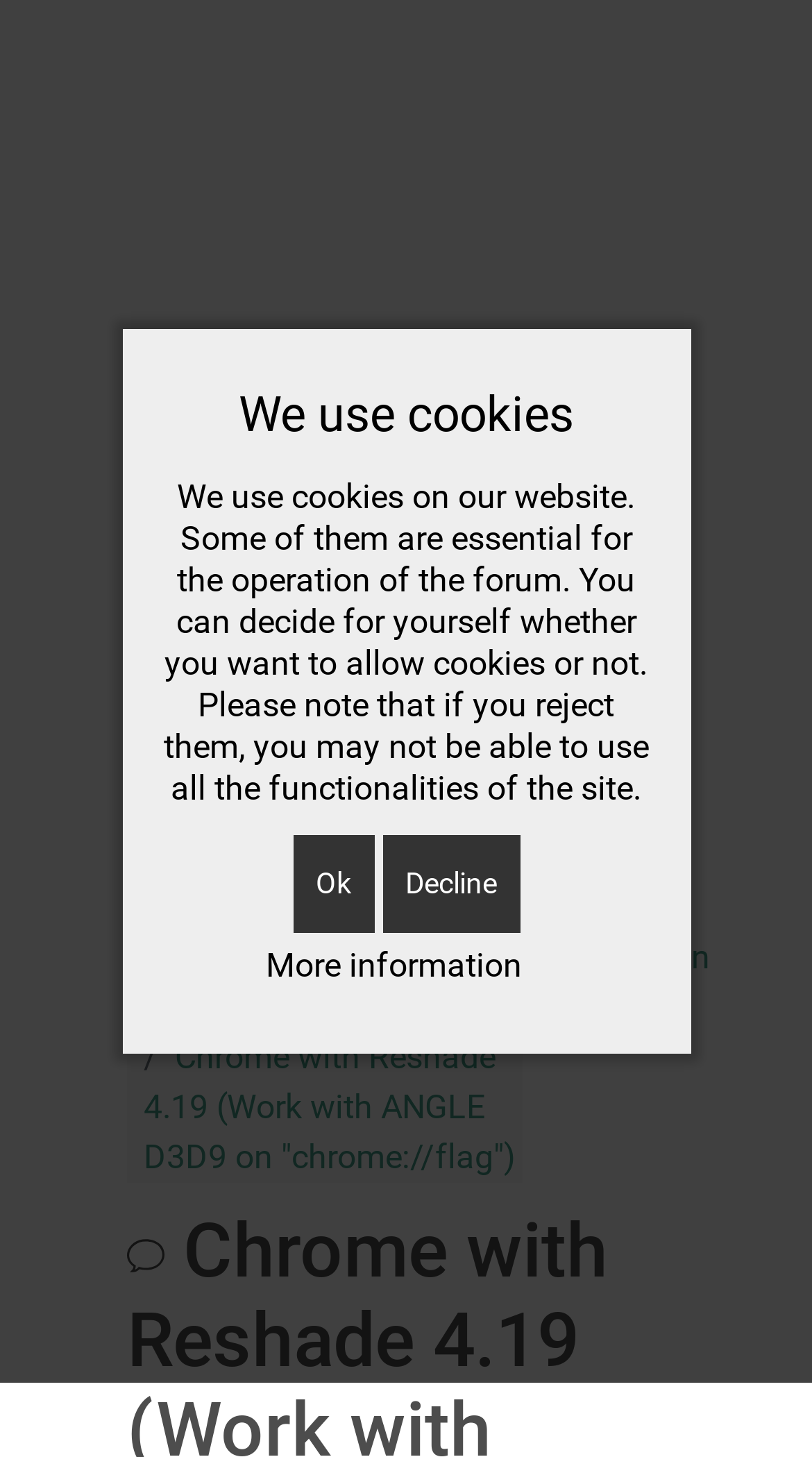Using the description "More information", locate and provide the bounding box of the UI element.

[0.327, 0.646, 0.642, 0.68]